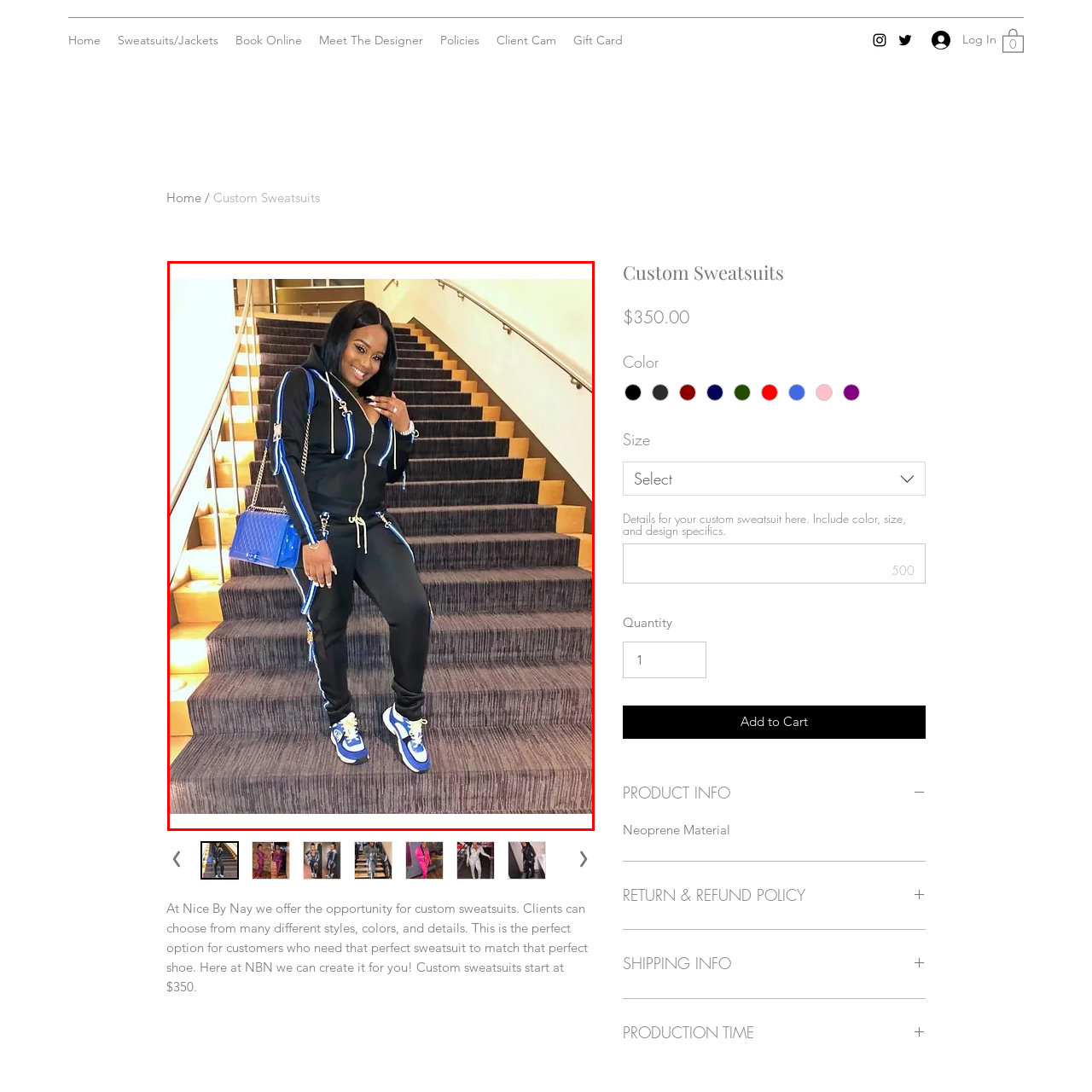Please look at the image highlighted by the red bounding box and provide a single word or phrase as an answer to this question:
What type of shoes is the individual wearing?

Sneakers